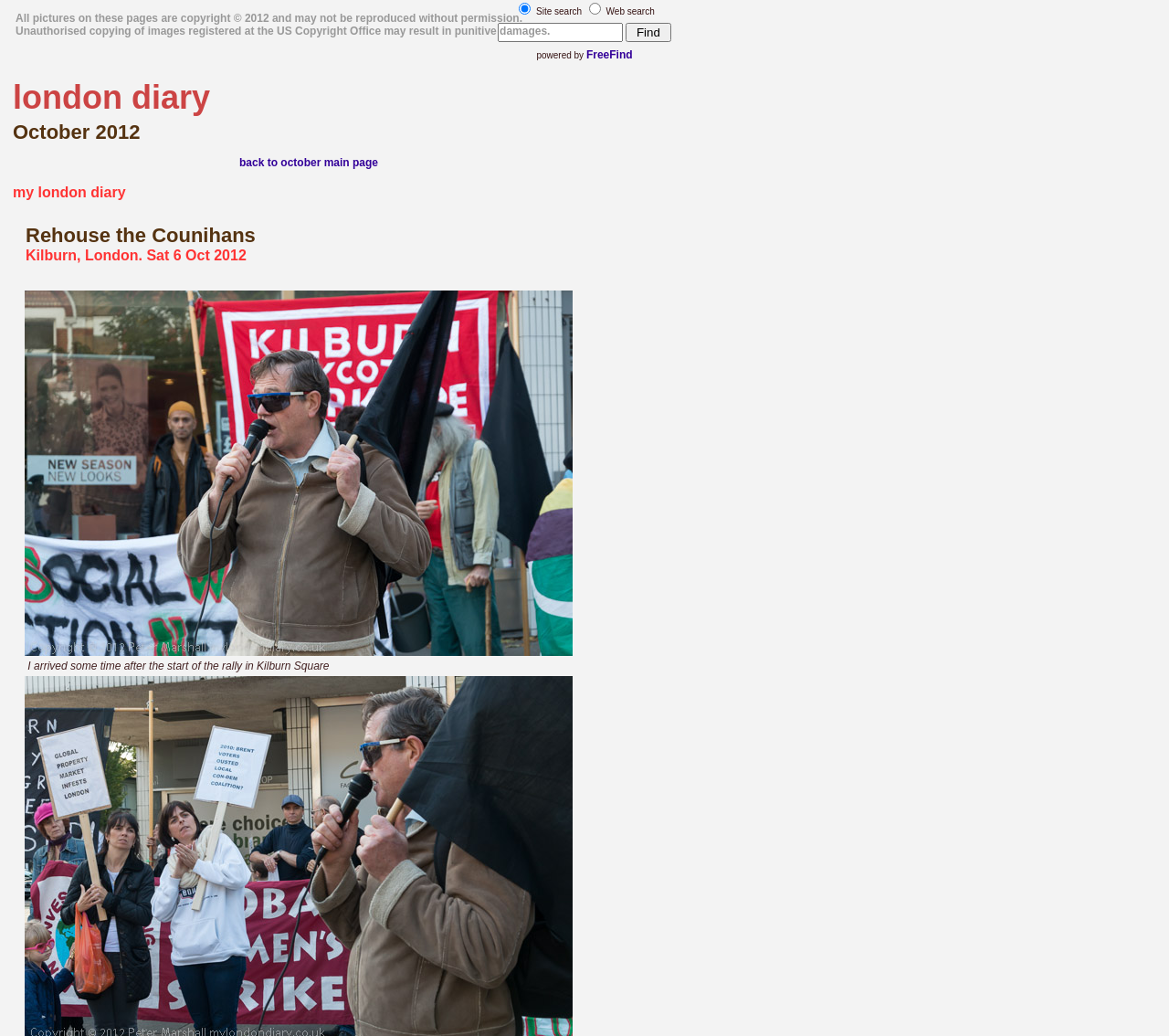Identify the bounding box coordinates for the UI element that matches this description: "FreeFind".

[0.501, 0.047, 0.541, 0.059]